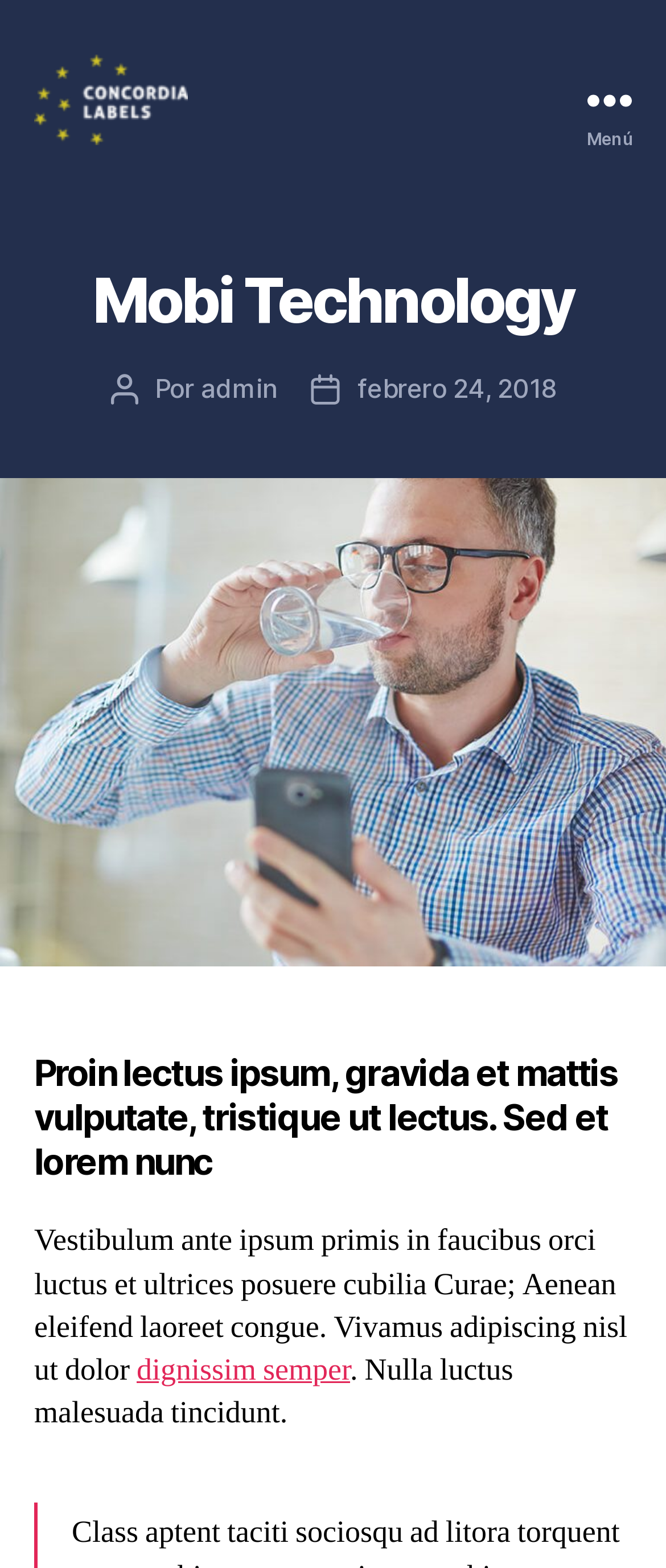Please answer the following question using a single word or phrase: 
What is the name of the author of the entry?

admin